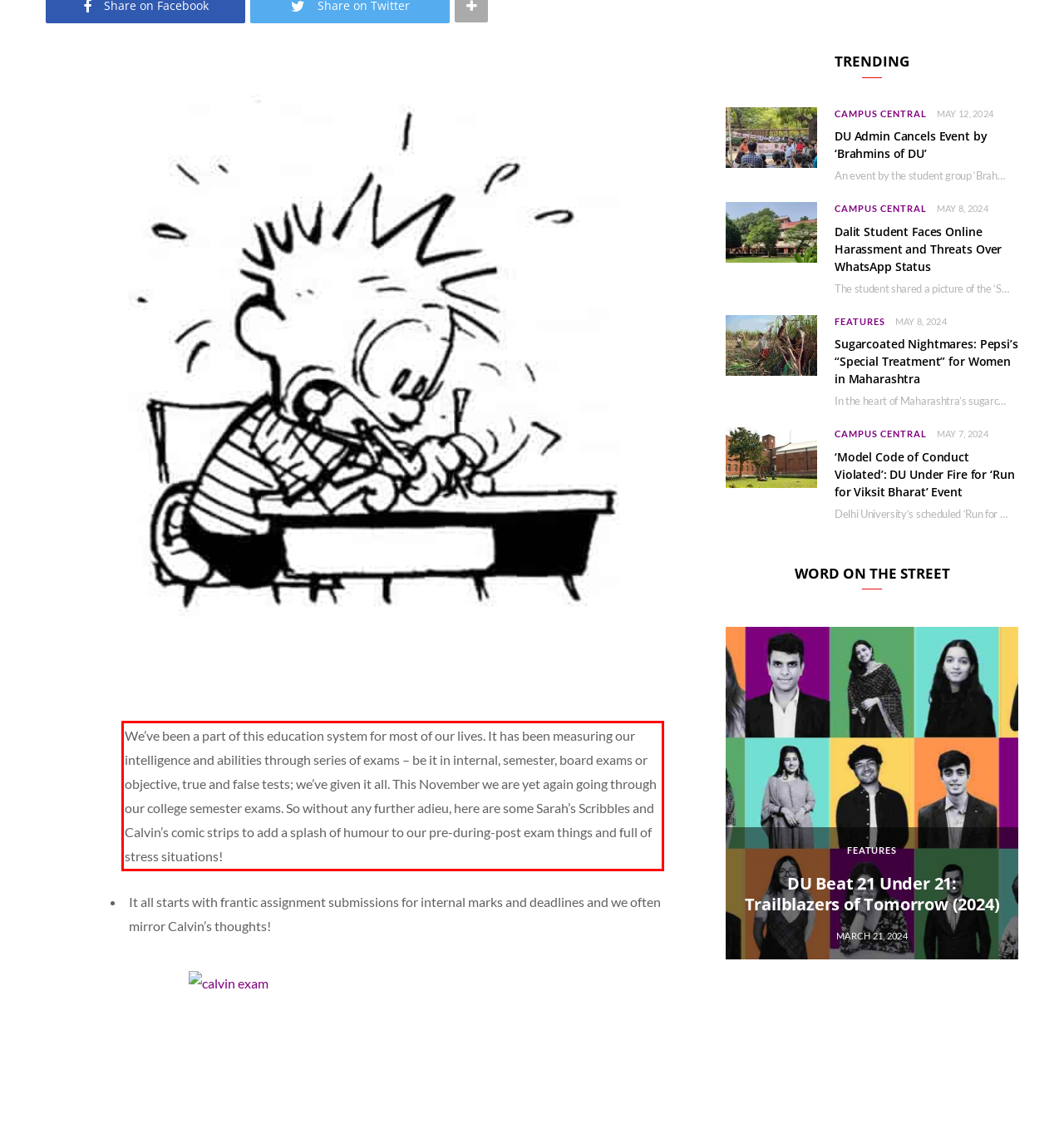You are presented with a webpage screenshot featuring a red bounding box. Perform OCR on the text inside the red bounding box and extract the content.

We’ve been a part of this education system for most of our lives. It has been measuring our intelligence and abilities through series of exams – be it in internal, semester, board exams or objective, true and false tests; we’ve given it all. This November we are yet again going through our college semester exams. So without any further adieu, here are some Sarah’s Scribbles and Calvin’s comic strips to add a splash of humour to our pre-during-post exam things and full of stress situations!